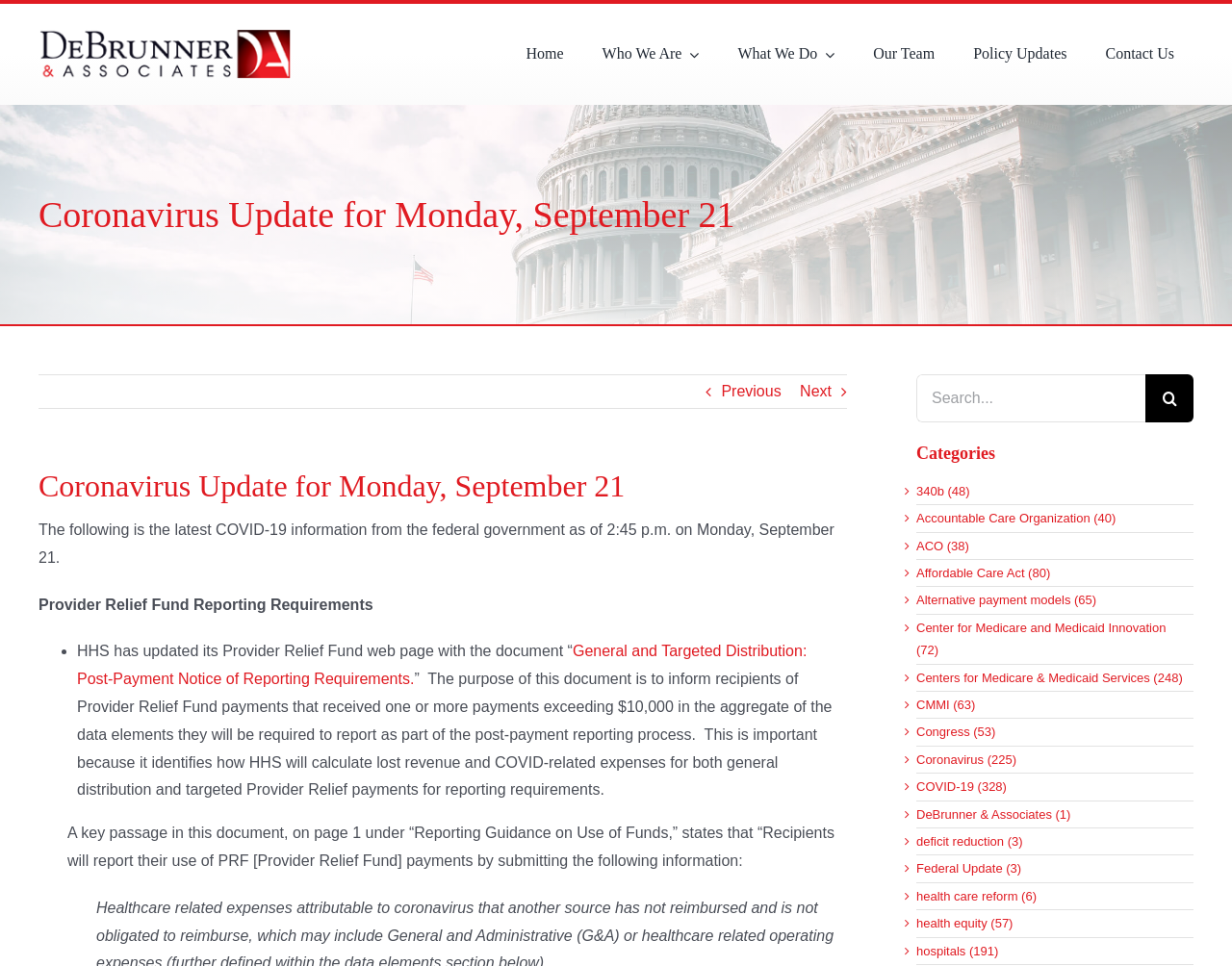Explain the features and main sections of the webpage comprehensively.

This webpage is a coronavirus update page from DeBrunner & Associates, with a focus on the latest COVID-19 information from the federal government as of 2:45 p.m. on Monday, September 21. 

At the top left corner, there is a logo of DeBrunner & Associates, which is a link. Next to the logo, there is a navigation bar with seven links: Home, Who We Are, What We Do, Our Team, Policy Updates, and Contact Us. 

Below the navigation bar, there is a heading that reads "Coronavirus Update for Monday, September 21". On the right side of this heading, there are two links: "Previous" and "Next". 

Below the heading, there is a paragraph of text that explains the purpose of the page, which is to provide the latest COVID-19 information from the federal government. 

Following this paragraph, there is a section that discusses the Provider Relief Fund Reporting Requirements, which includes a link to a document titled "General and Targeted Distribution: Post-Payment Notice of Reporting Requirements". This section explains the purpose of the document and how it will be used to inform recipients of Provider Relief Fund payments about the data elements they will be required to report.

On the right side of the page, there is a search bar with a search button and a magnifying glass icon. 

Below the search bar, there is a section titled "Categories", which lists 20 categories related to healthcare and COVID-19, each with a number in parentheses indicating the number of related articles. These categories include 340b, Accountable Care Organization, Affordable Care Act, and Centers for Medicare & Medicaid Services, among others.